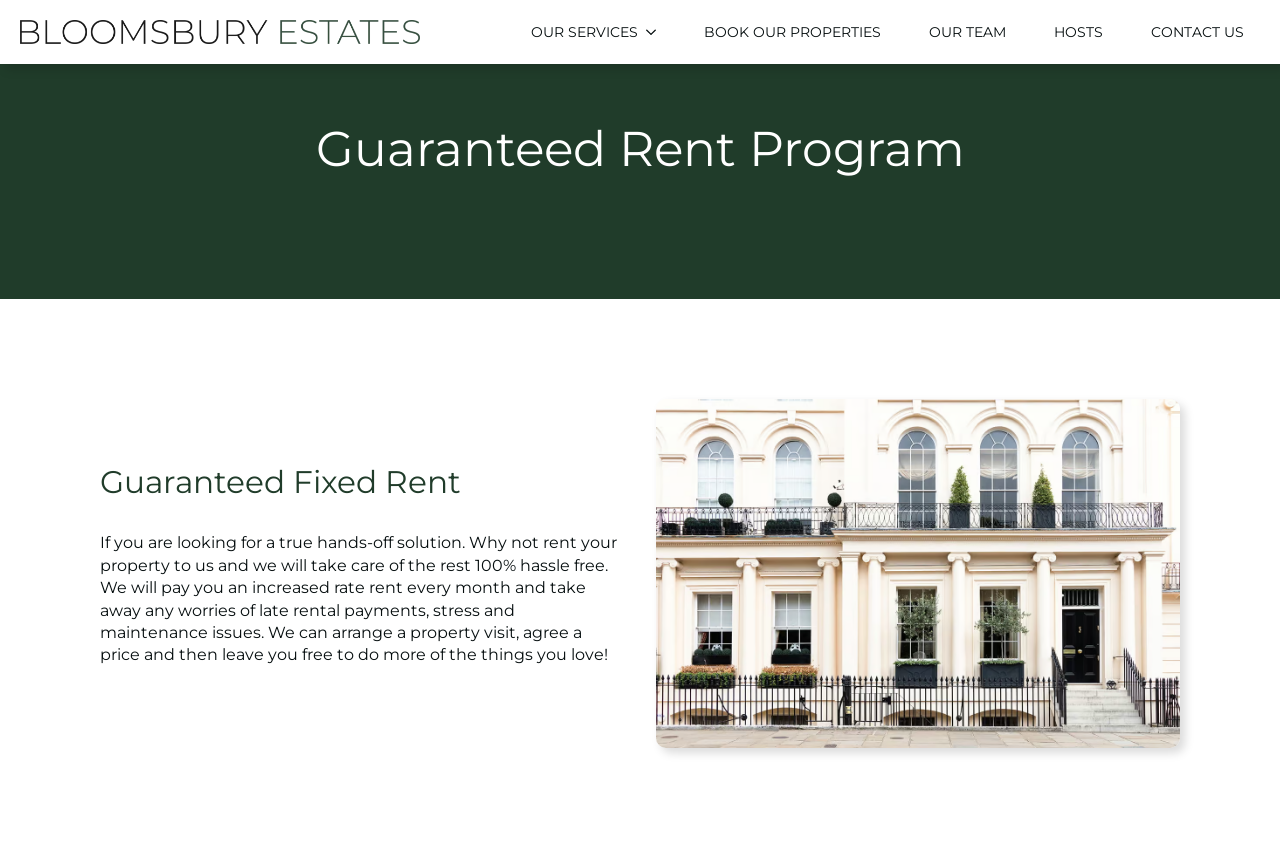Please identify and generate the text content of the webpage's main heading.

Guaranteed Rent Program